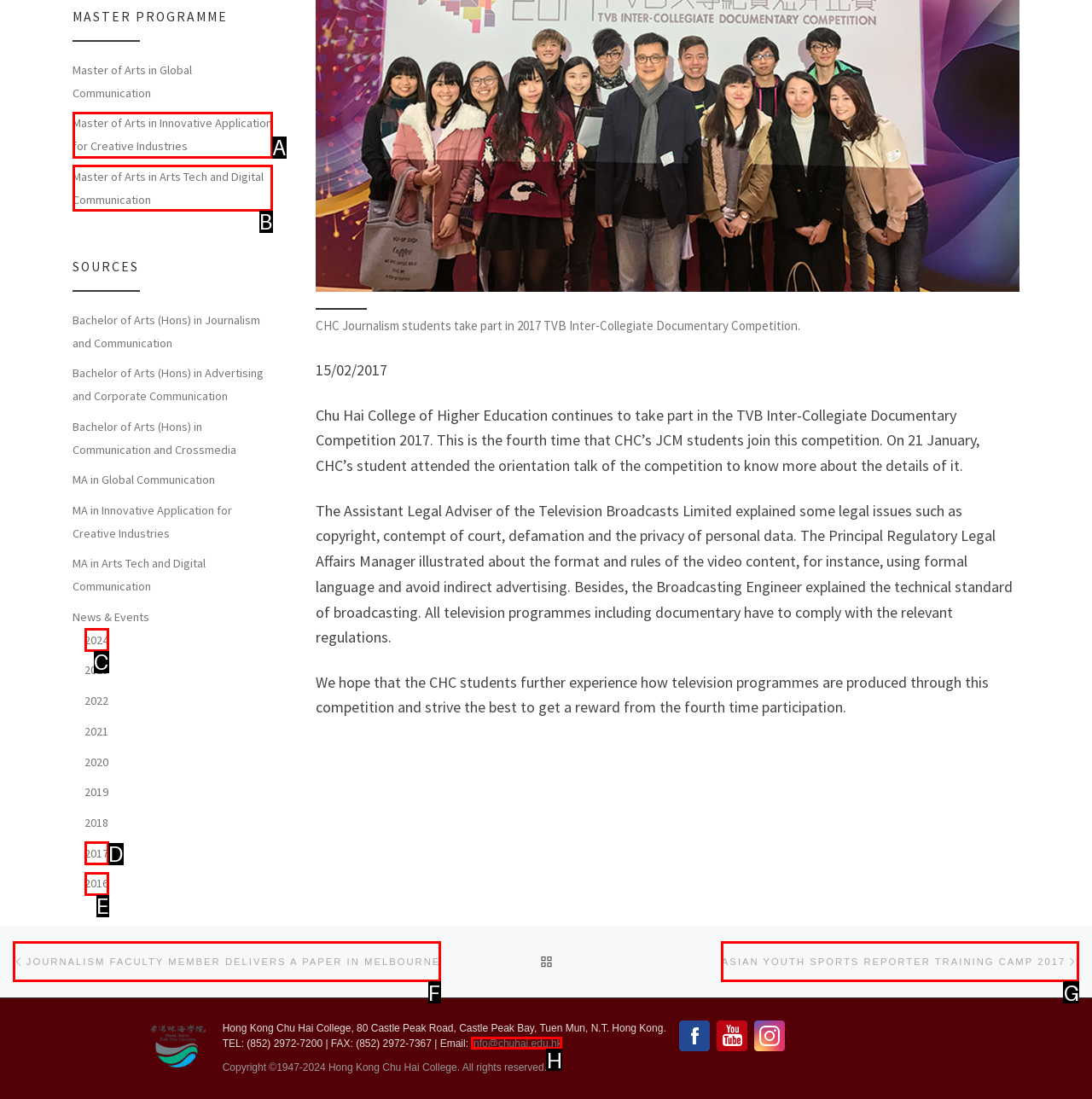Given the description: 2024, determine the corresponding lettered UI element.
Answer with the letter of the selected option.

C